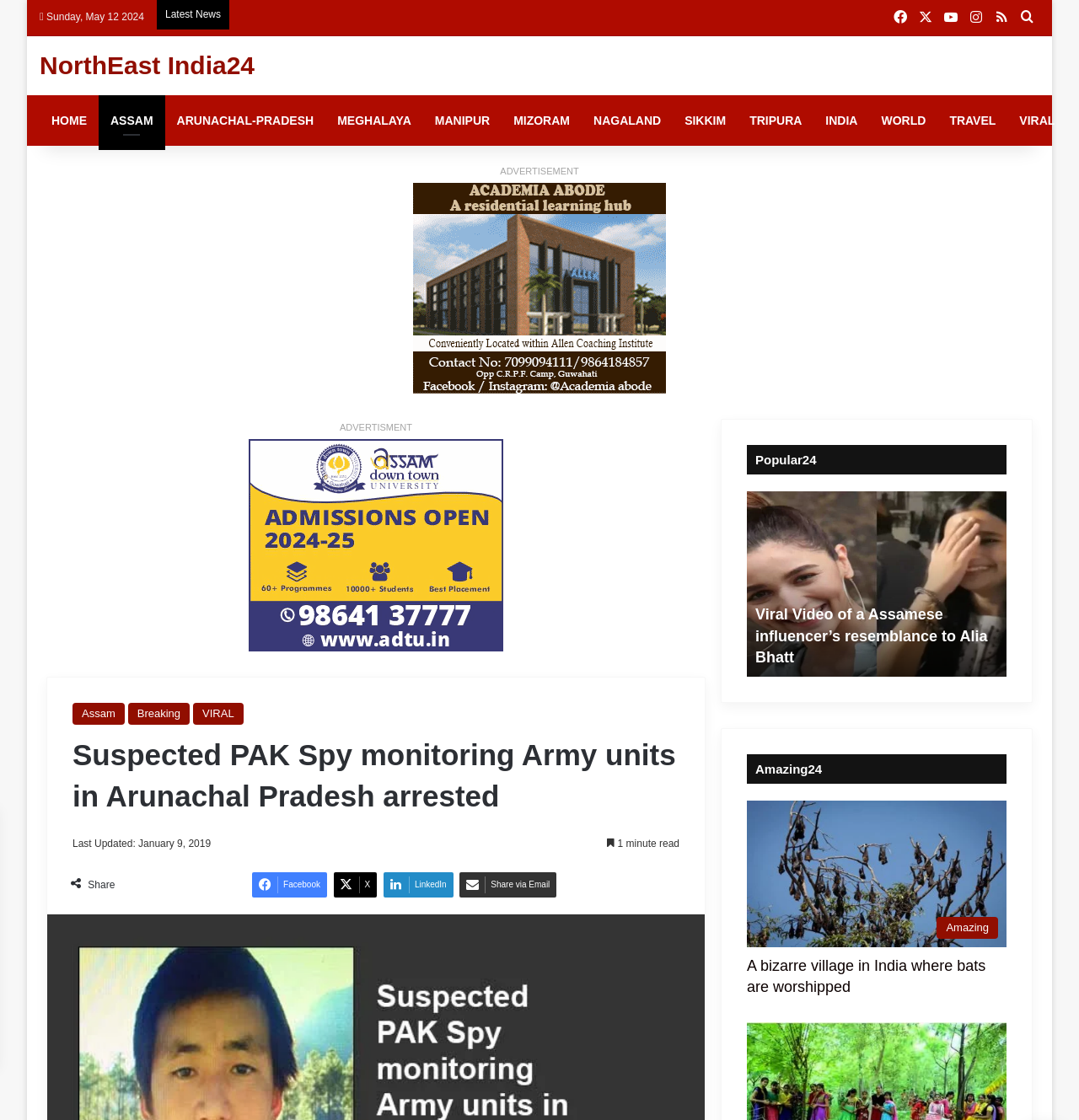Provide the bounding box coordinates for the specified HTML element described in this description: "Share via Email". The coordinates should be four float numbers ranging from 0 to 1, in the format [left, top, right, bottom].

[0.426, 0.779, 0.516, 0.801]